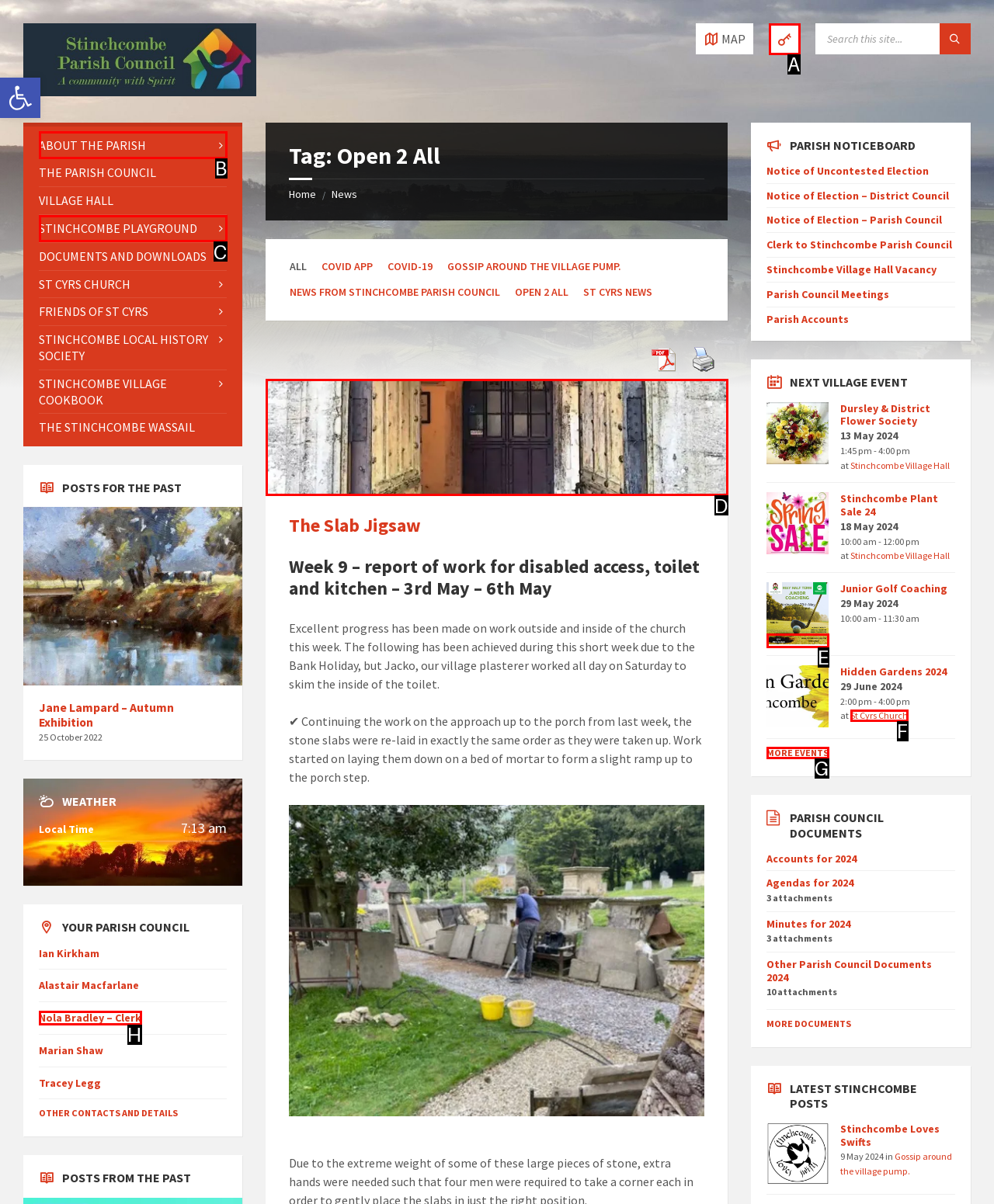Select the letter that corresponds to the description: Open 2 All Logo. Provide your answer using the option's letter.

D